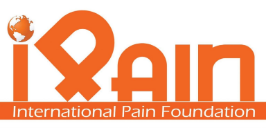What does the globe icon signify?
Provide an in-depth and detailed explanation in response to the question.

The caption explains that the globe icon above the name 'International Pain Foundation' represents the foundation's commitment to addressing pain-related issues on a global scale, indicating its international outreach and scope.